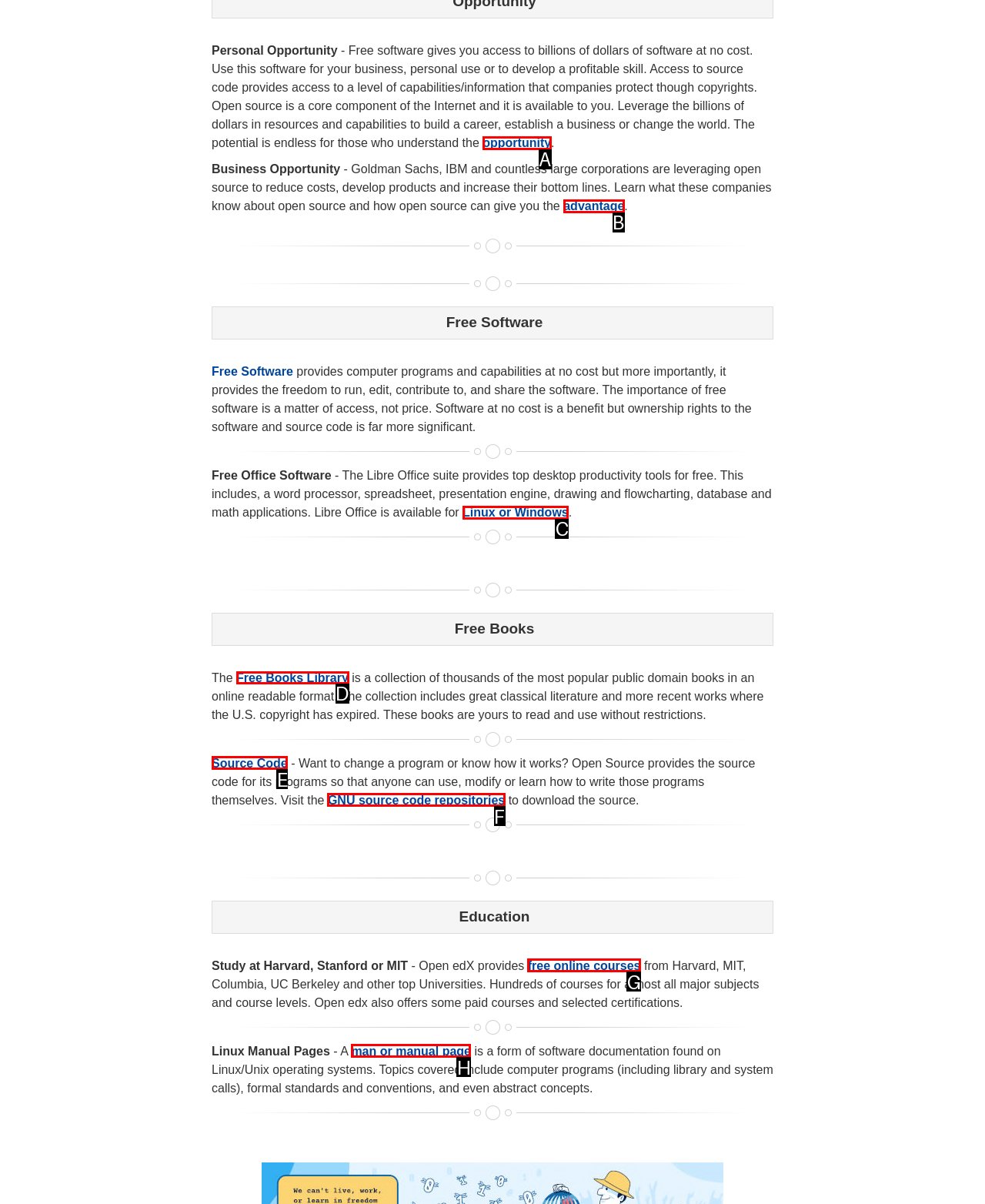Choose the letter that corresponds to the correct button to accomplish the task: Visit the 'Free Books Library'
Reply with the letter of the correct selection only.

D